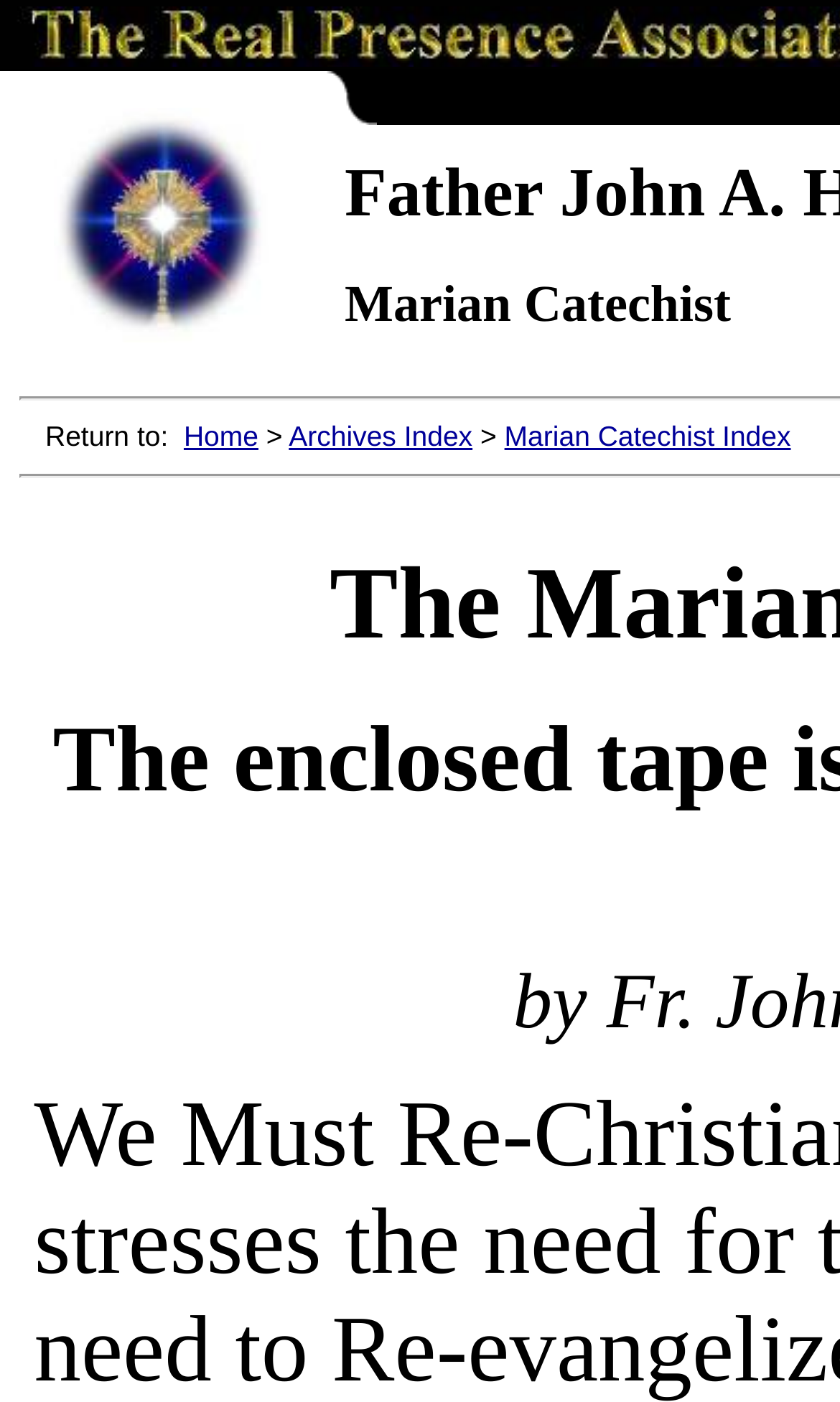Answer the following in one word or a short phrase: 
How many images are there on this webpage?

2